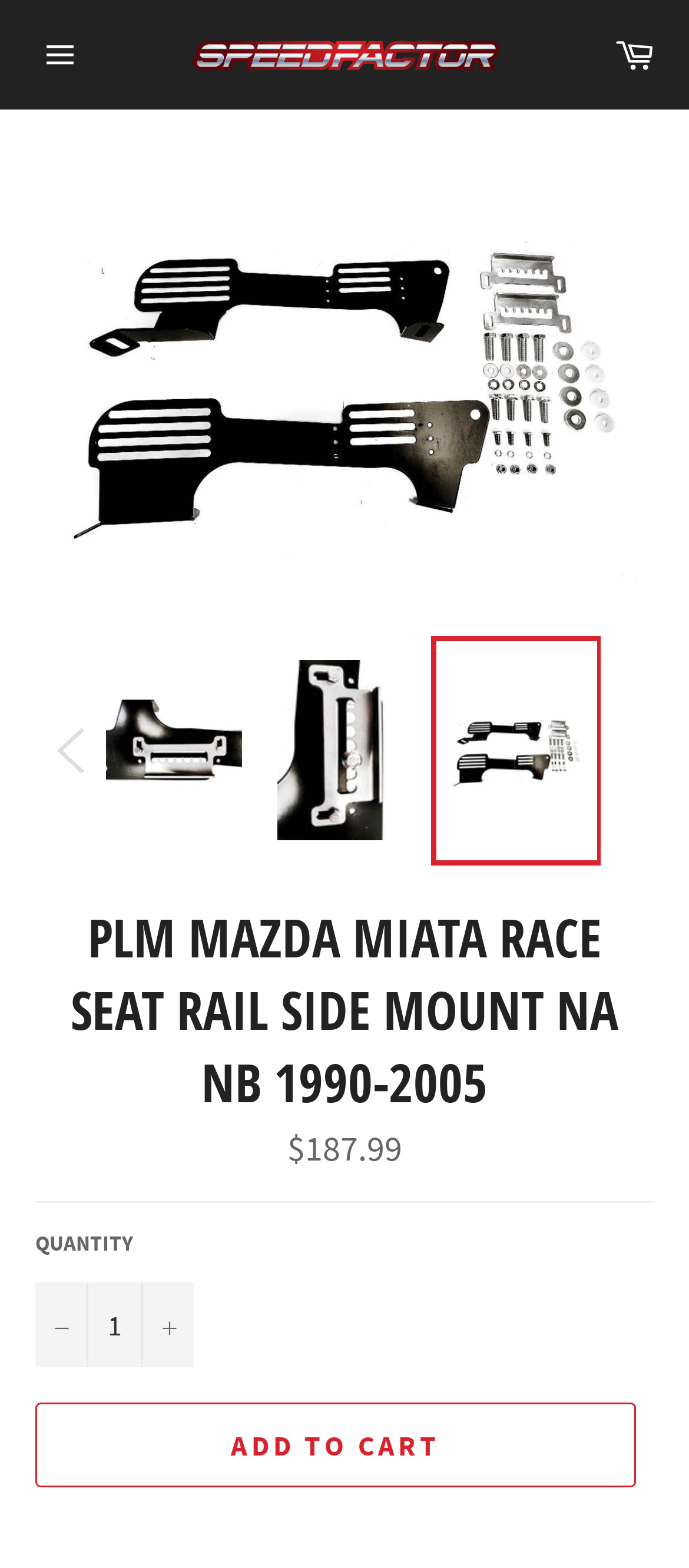Identify the bounding box coordinates of the element to click to follow this instruction: 'contact us'. Ensure the coordinates are four float values between 0 and 1, provided as [left, top, right, bottom].

None